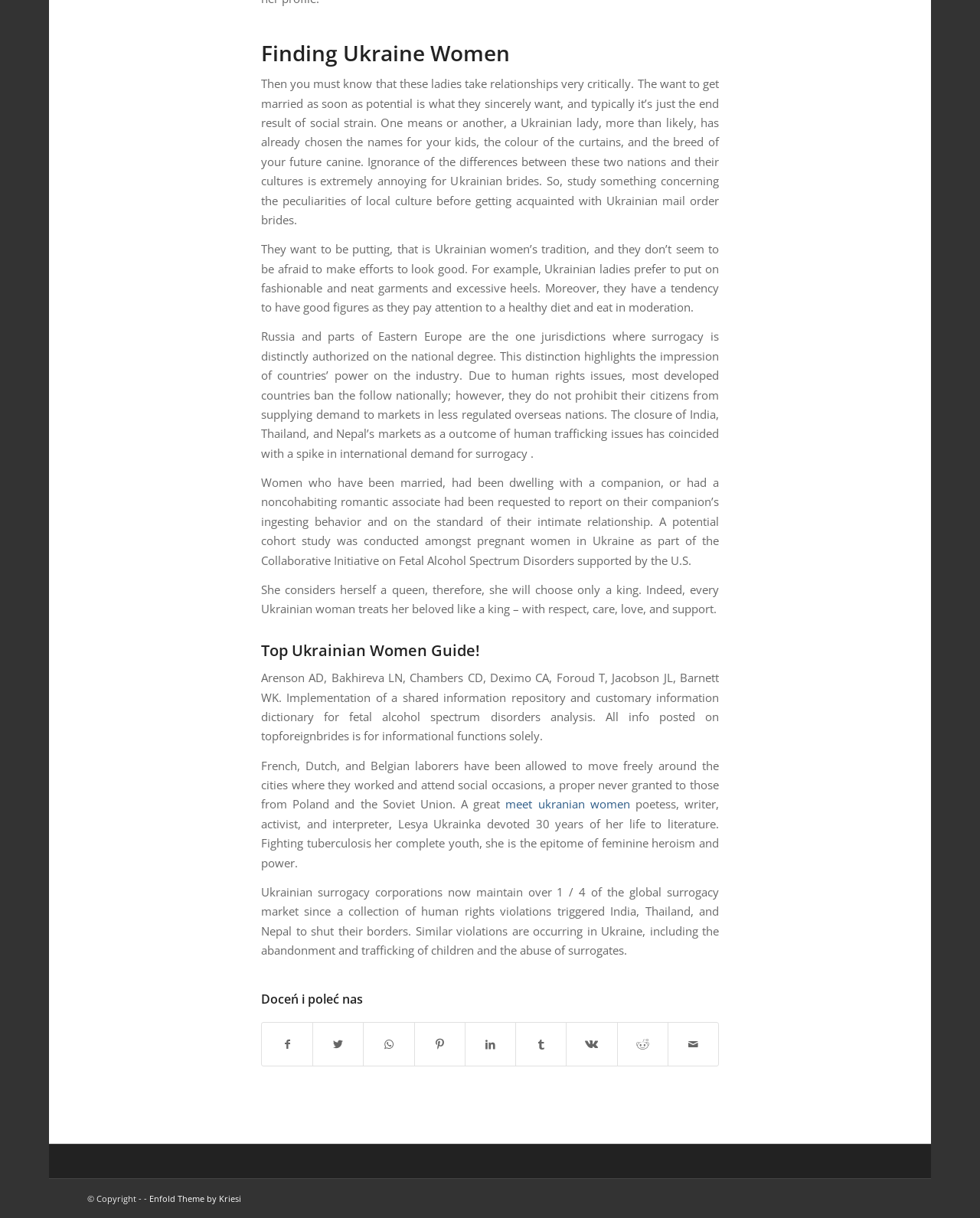Who is Lesya Ukrainka?
Can you provide an in-depth and detailed response to the question?

The webpage mentions Lesya Ukrainka as a poetess, writer, activist, and interpreter who dedicated 30 years of her life to literature, despite fighting tuberculosis her entire youth.